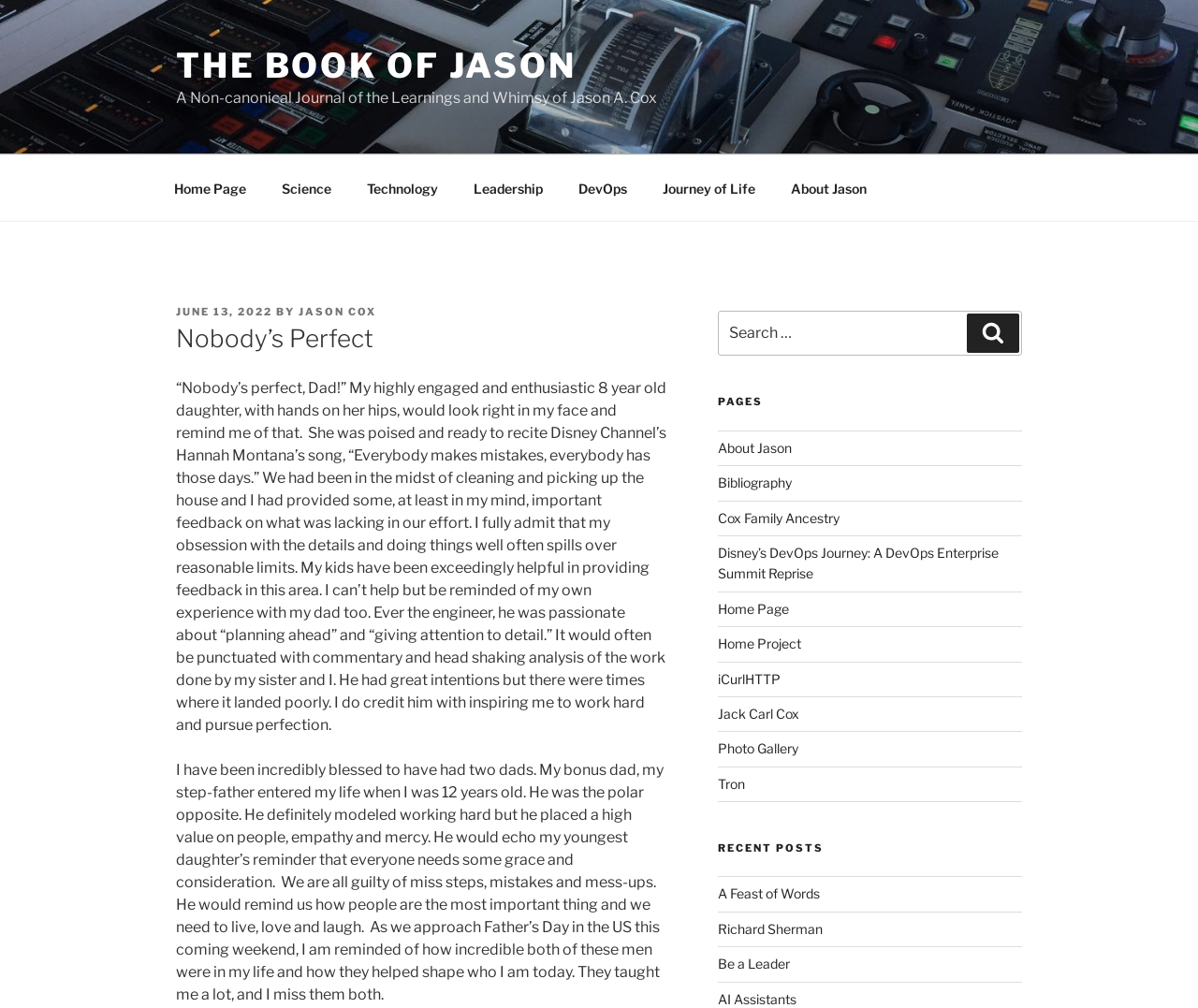What is the name of the book mentioned on the webpage?
Based on the visual, give a brief answer using one word or a short phrase.

The Book of Jason